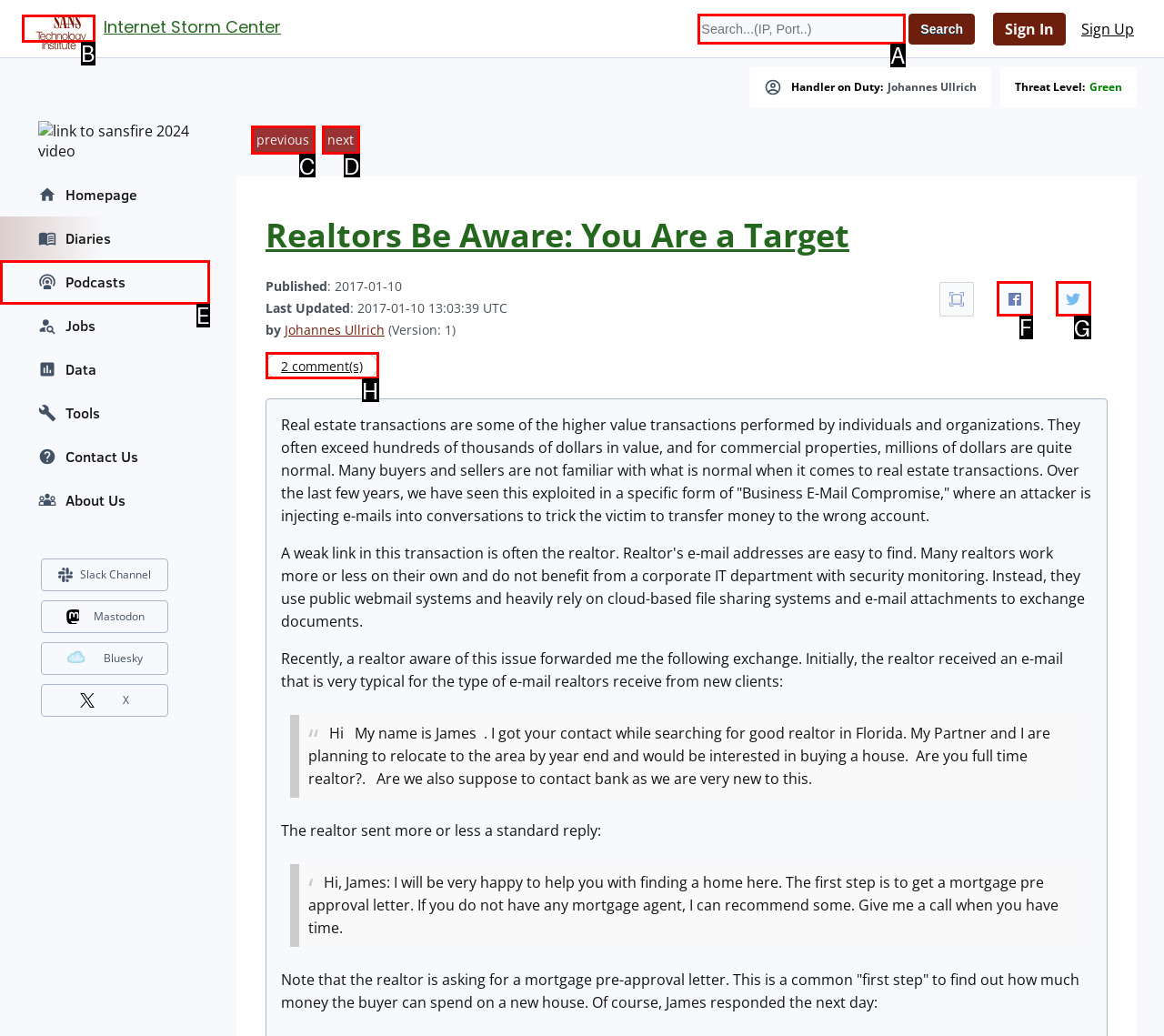For the task "Share on Facebook", which option's letter should you click? Answer with the letter only.

F